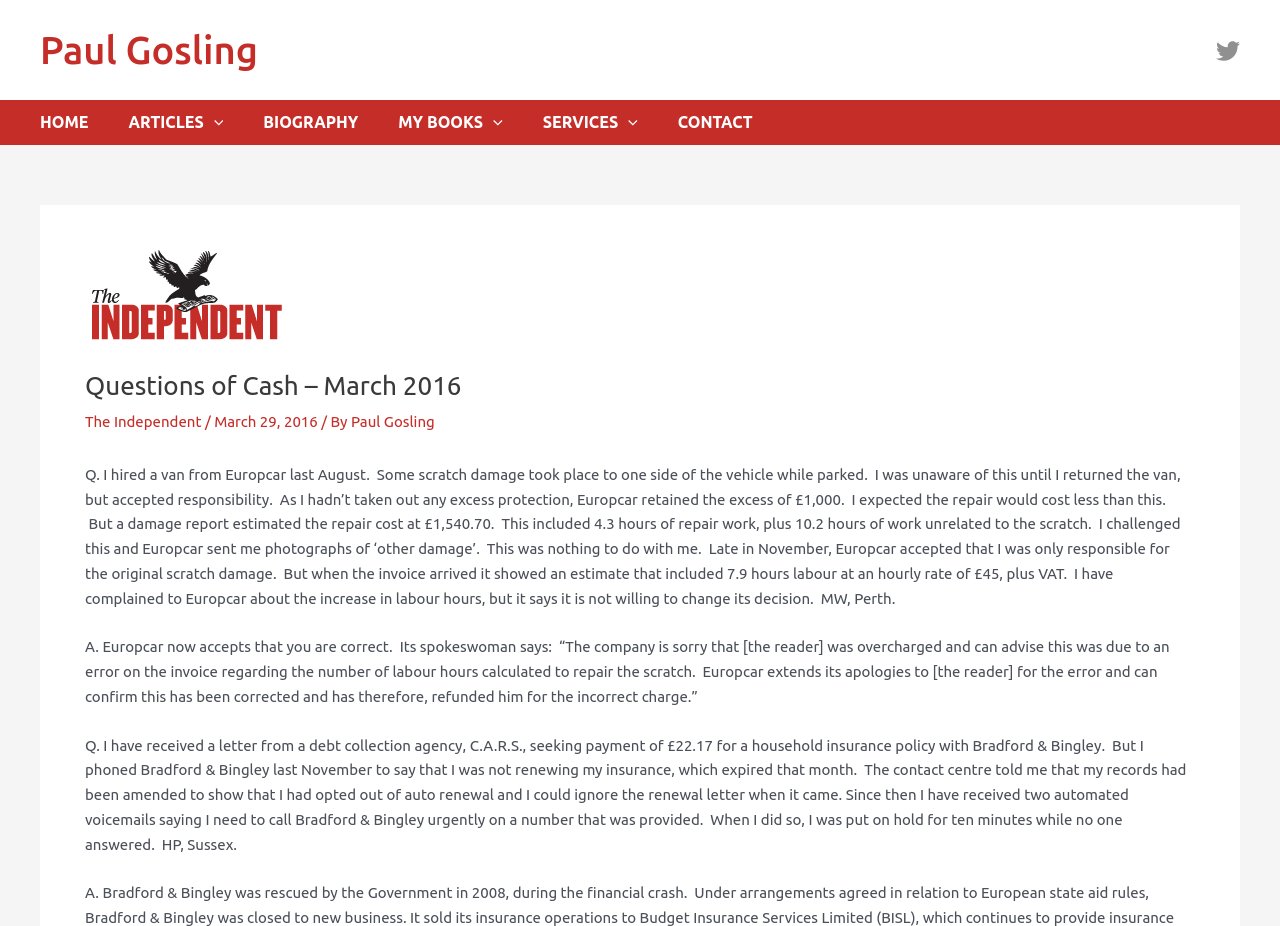Respond to the question below with a concise word or phrase:
How much was the excess retained by Europcar?

£1,000